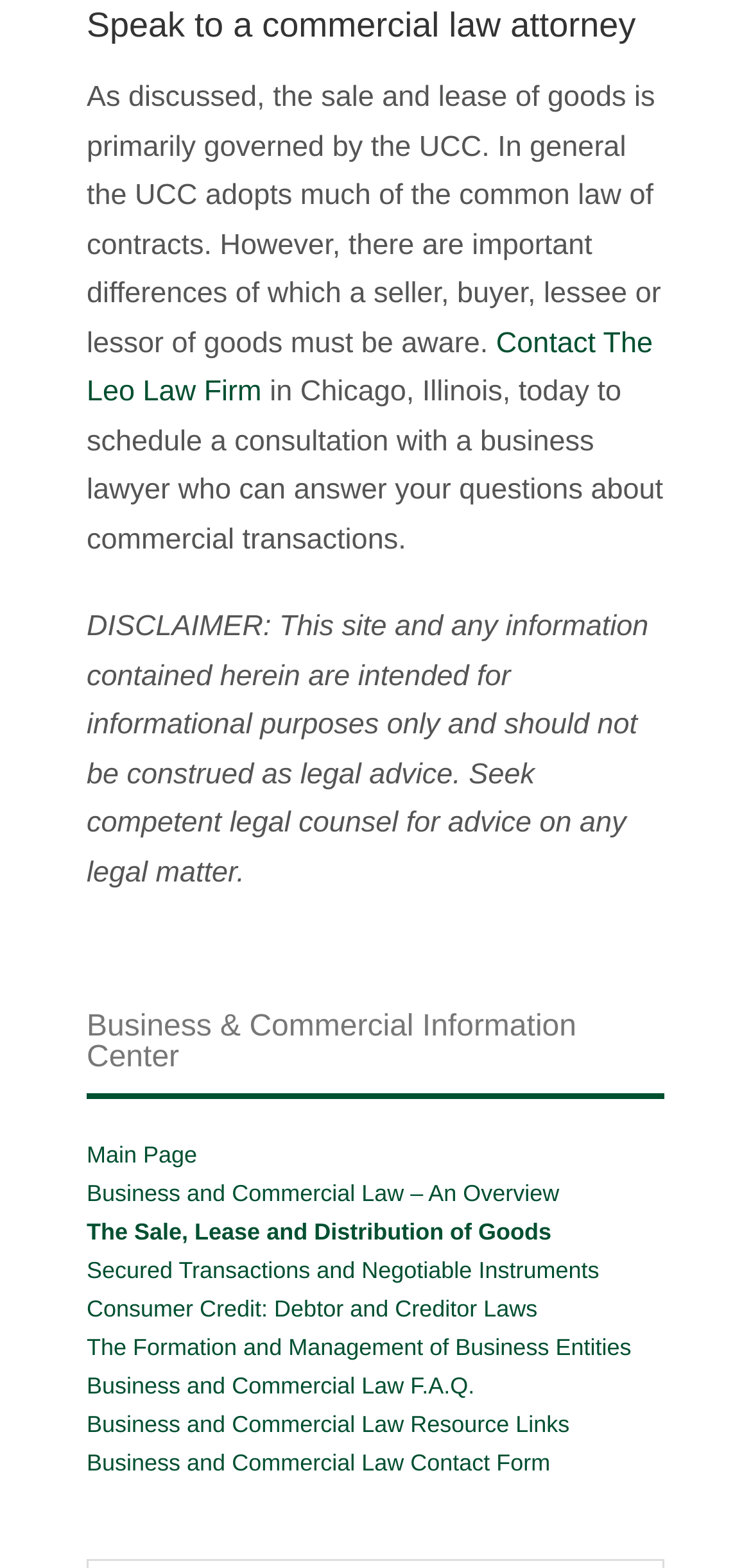Please give a succinct answer using a single word or phrase:
What is the warning about seeking legal advice?

Seek competent counsel